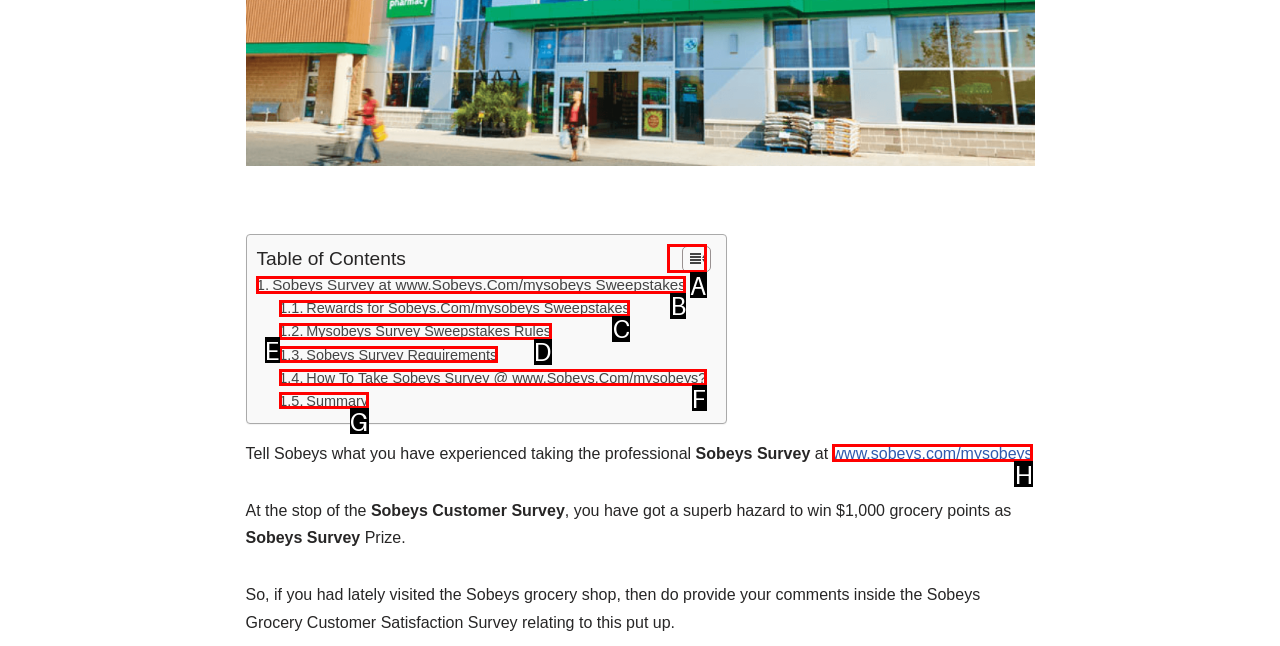Which HTML element matches the description: aria-label="Table of Content" the best? Answer directly with the letter of the chosen option.

A